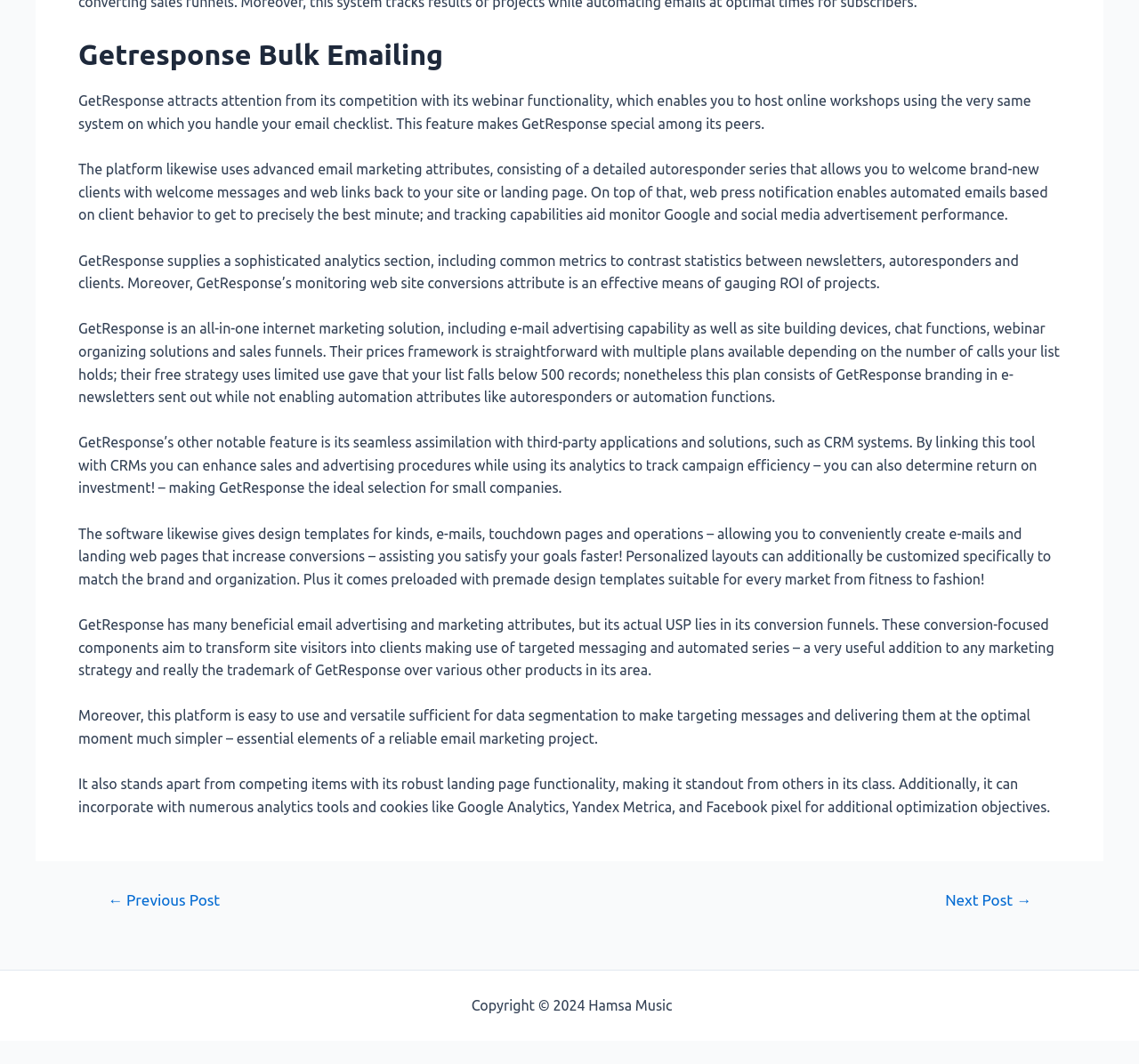Provide the bounding box coordinates, formatted as (top-left x, top-left y, bottom-right x, bottom-right y), with all values being floating point numbers between 0 and 1. Identify the bounding box of the UI element that matches the description: Sitemap

[0.593, 0.937, 0.64, 0.952]